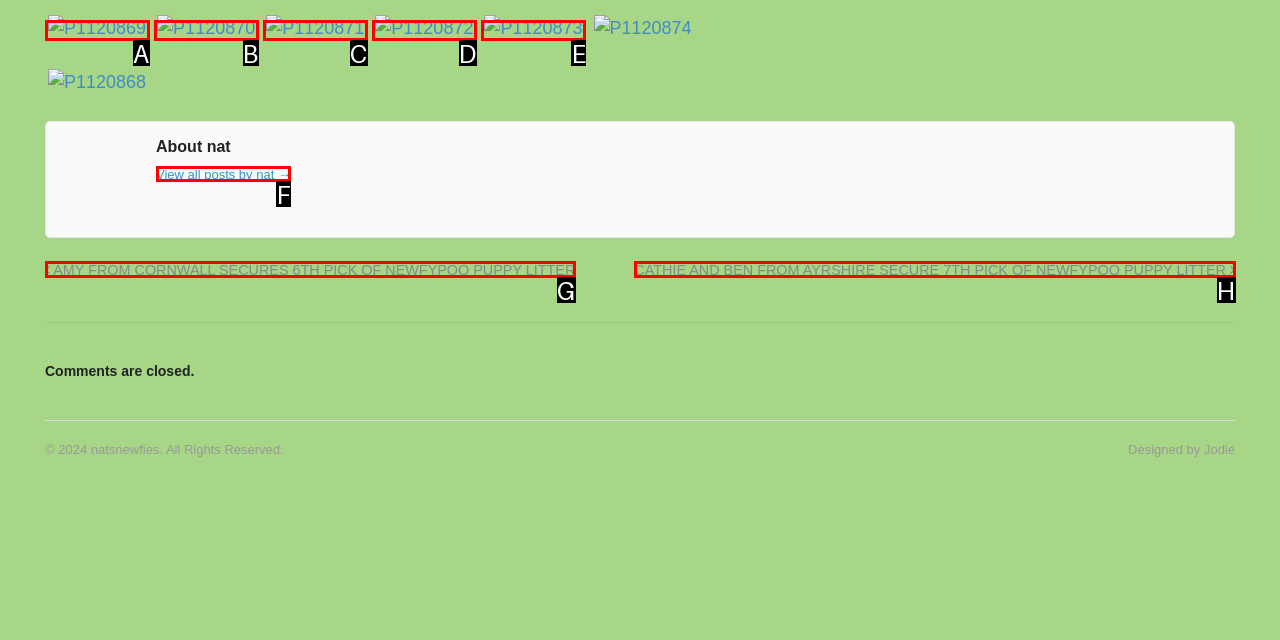With the provided description: alt="P1120870", select the most suitable HTML element. Respond with the letter of the selected option.

B